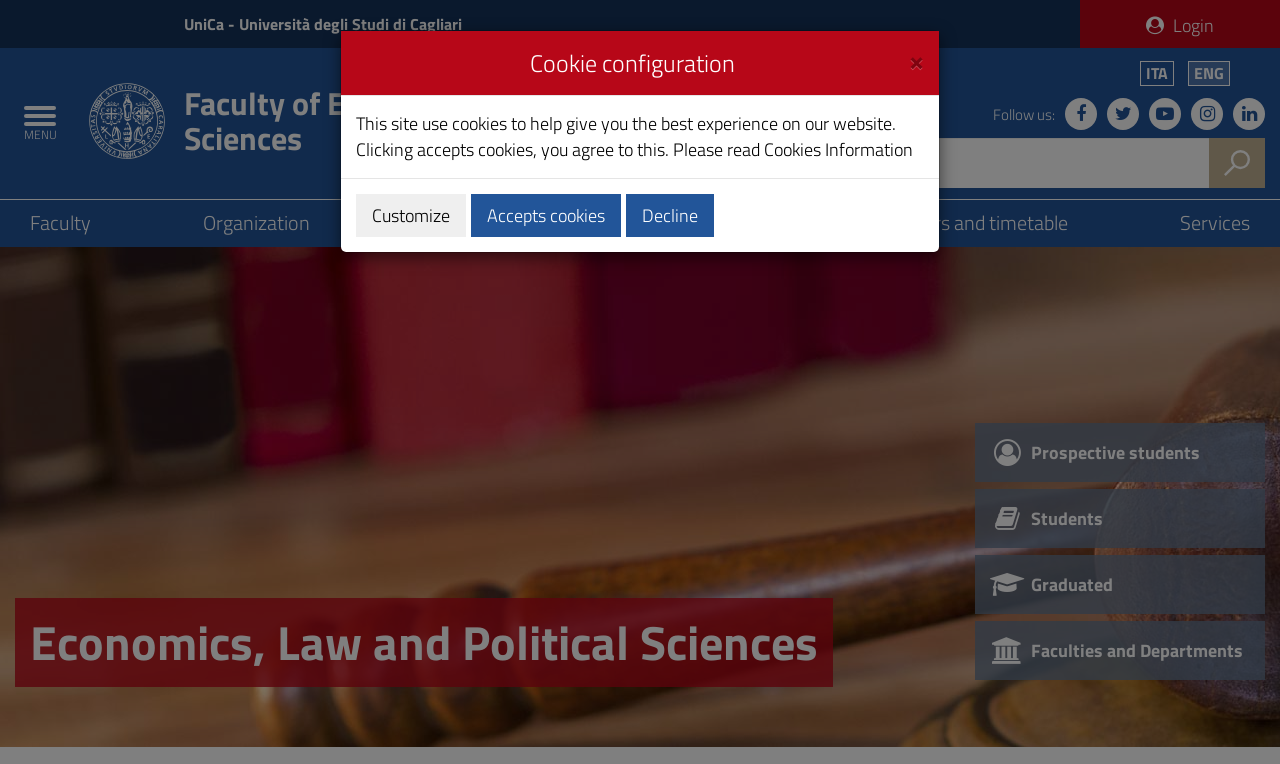Provide an in-depth caption for the elements present on the webpage.

The webpage is the University of Cagliari's website, specifically the Faculty of Economics, Law and Political Sciences. At the top left, there is a logo of the University of Cagliari, and next to it, a link to the university's main page. Below the logo, there is a navigation menu with a toggle button on the left and a login button on the right.

The main content area is divided into two sections. On the left, there is a list of links to different faculties, including the Faculty of Economics, Law and Political Sciences, as well as links to organization, staff, educational programs, calendars, and services. On the right, there is a search bar with a search button and a layout table below it.

Above the search bar, there are links to follow the university on various social media platforms, including Facebook, Twitter, YouTube, Instagram, and LinkedIn. Below the search bar, there is a section with links to different categories, including prospective students, students, graduated, and faculties and departments.

At the top right, there are language options, with links to switch to Italian (ITA) or English (ENG). There are also several hidden elements, including buttons to close, customize, accept, or decline cookies, as well as a link to cookies information.